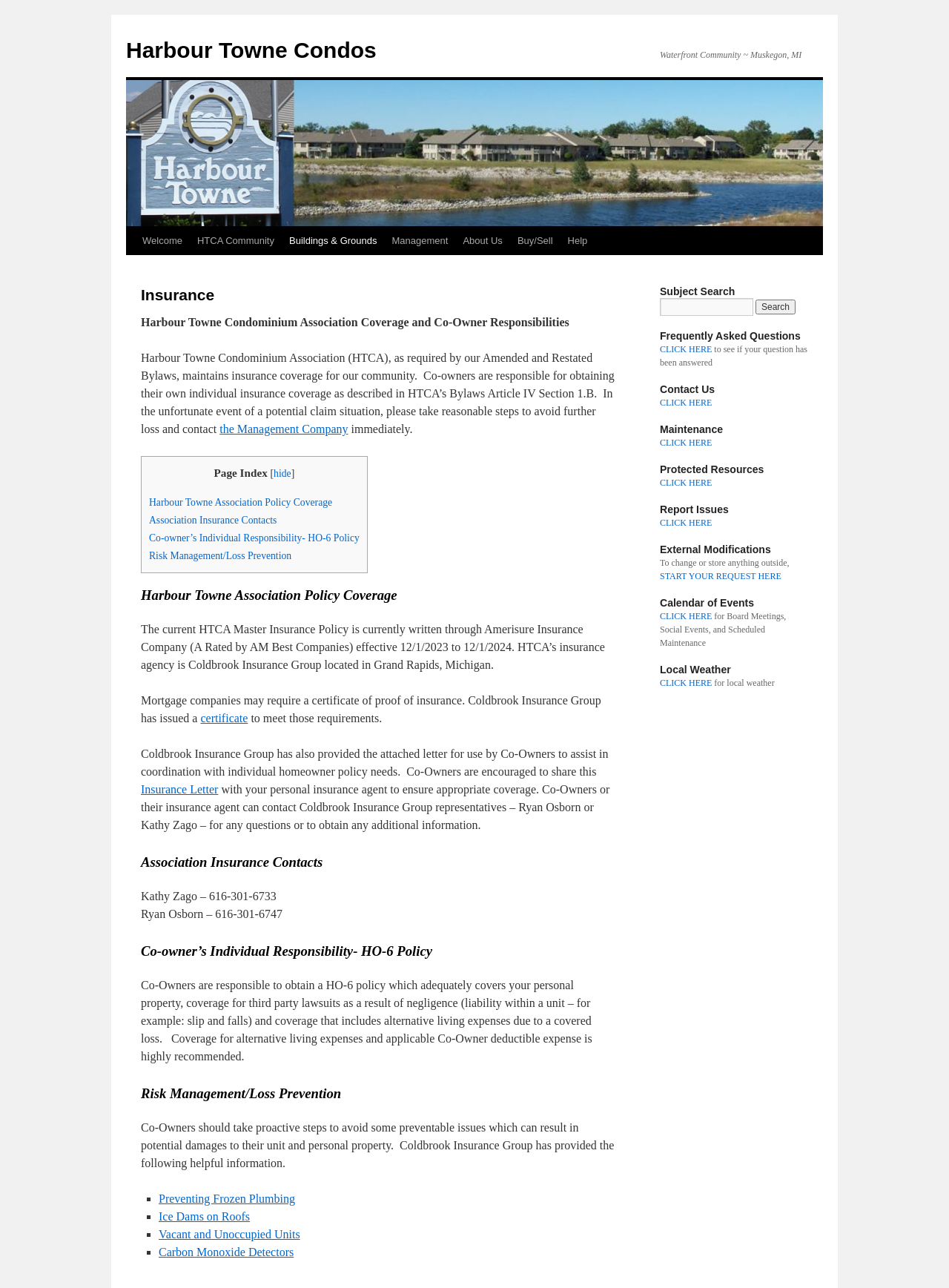What is the rating of Amerisure Insurance Company?
Look at the image and respond to the question as thoroughly as possible.

The webpage mentions that the current HTCA Master Insurance Policy is currently written through Amerisure Insurance Company, which is A Rated by AM Best Companies.